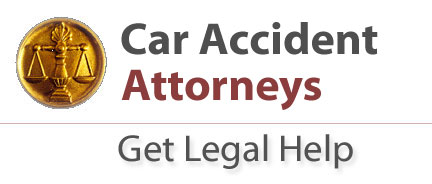Give a one-word or phrase response to the following question: What is the purpose of the phrase 'Get Legal Help'?

To invite individuals to seek guidance